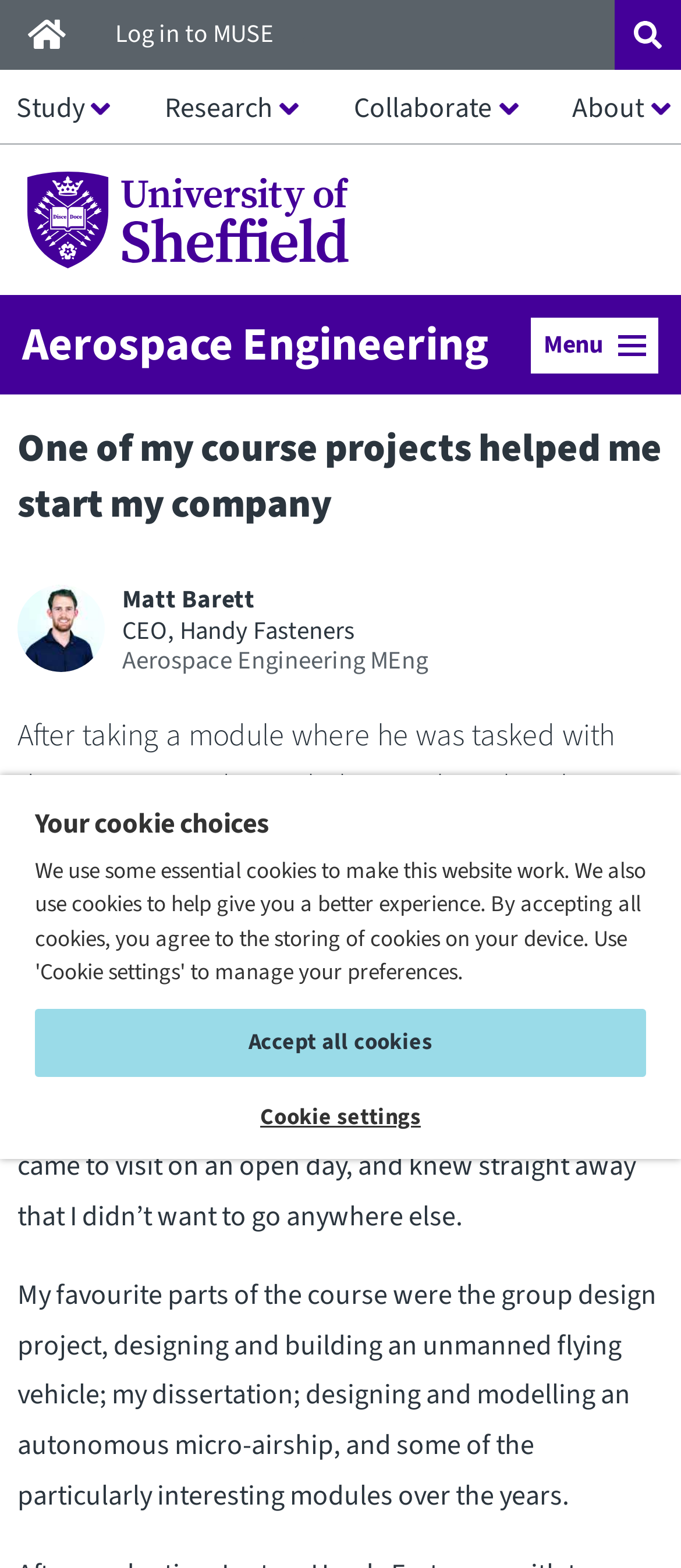Identify the bounding box coordinates of the clickable region required to complete the instruction: "Open the site search dropdown". The coordinates should be given as four float numbers within the range of 0 and 1, i.e., [left, top, right, bottom].

[0.903, 0.0, 1.0, 0.045]